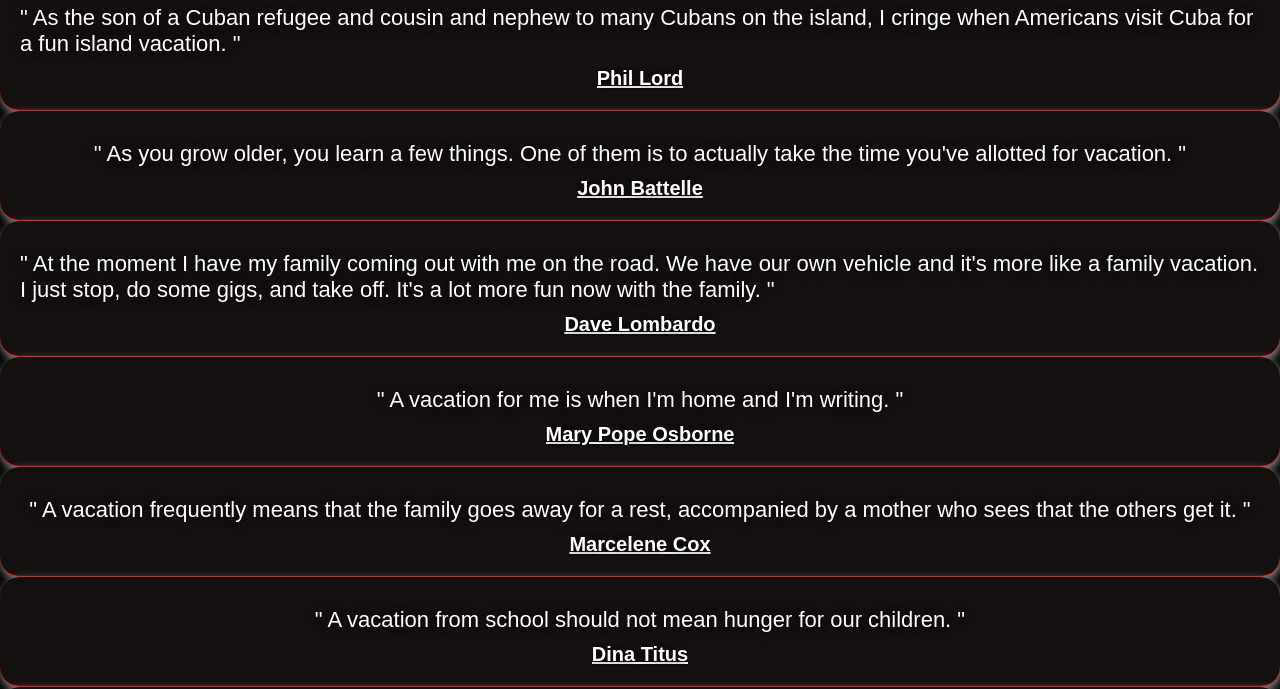With reference to the screenshot, provide a detailed response to the question below:
Who is the first person quoted on this webpage?

The first link element with OCR text is a quote from the son of a Cuban refugee, which suggests that this person is the first one quoted on the webpage.